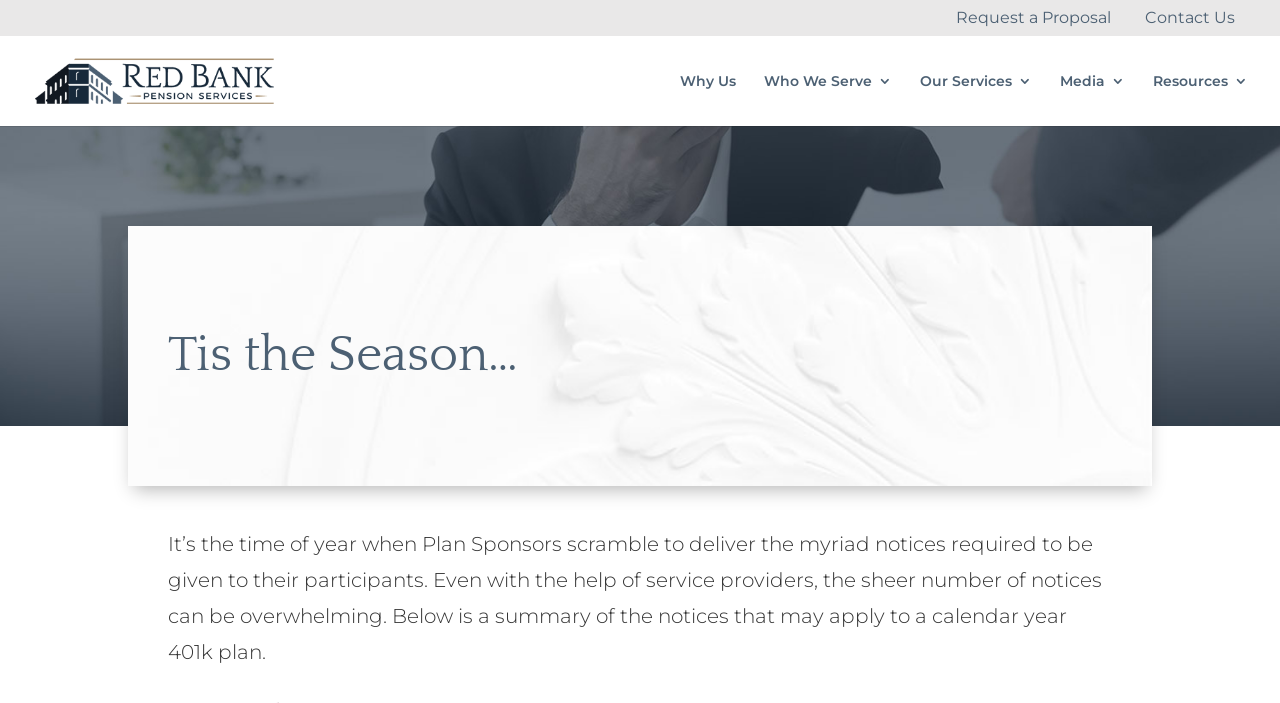Generate an in-depth caption that captures all aspects of the webpage.

The webpage is about Red Bank Pension Services, with a main title "Tis the Season…" at the top center of the page. Below the title, there is a paragraph of text that explains the challenges of plan sponsors delivering notices to participants, and how the number of notices can be overwhelming. 

At the top right corner, there are five links: "Request a Proposal", "Contact Us", "Why Us", "Who We Serve 3", "Our Services 3", "Media 3", and "Resources 3", arranged horizontally from left to right. 

On the top left, there is a link "Red Bank Pension Services" with an accompanying image of the company's logo.